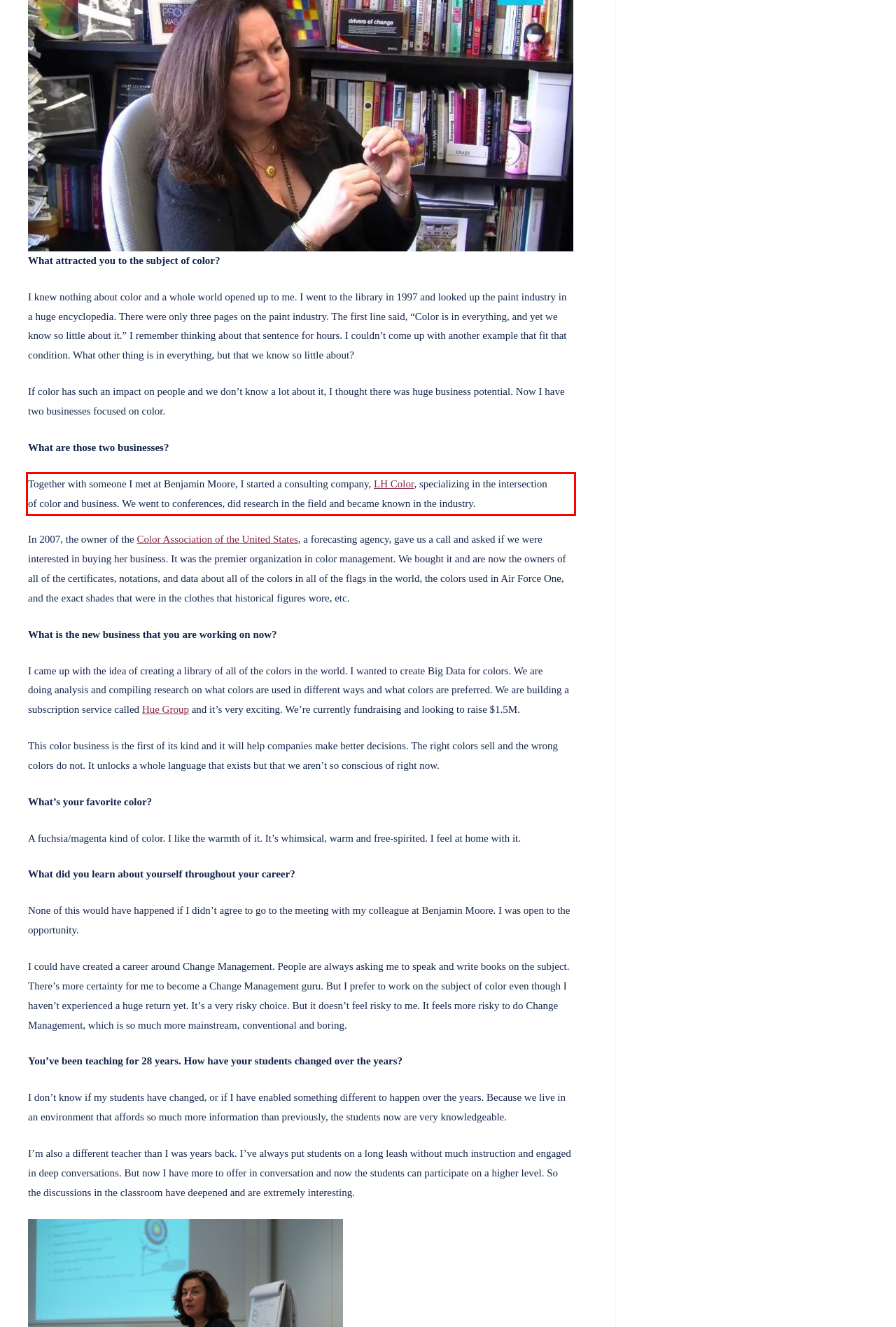Examine the screenshot of the webpage, locate the red bounding box, and perform OCR to extract the text contained within it.

Together with someone I met at Benjamin Moore, I started a consulting company, LH Color, specializing in the intersection of color and business. We went to conferences, did research in the field and became known in the industry.